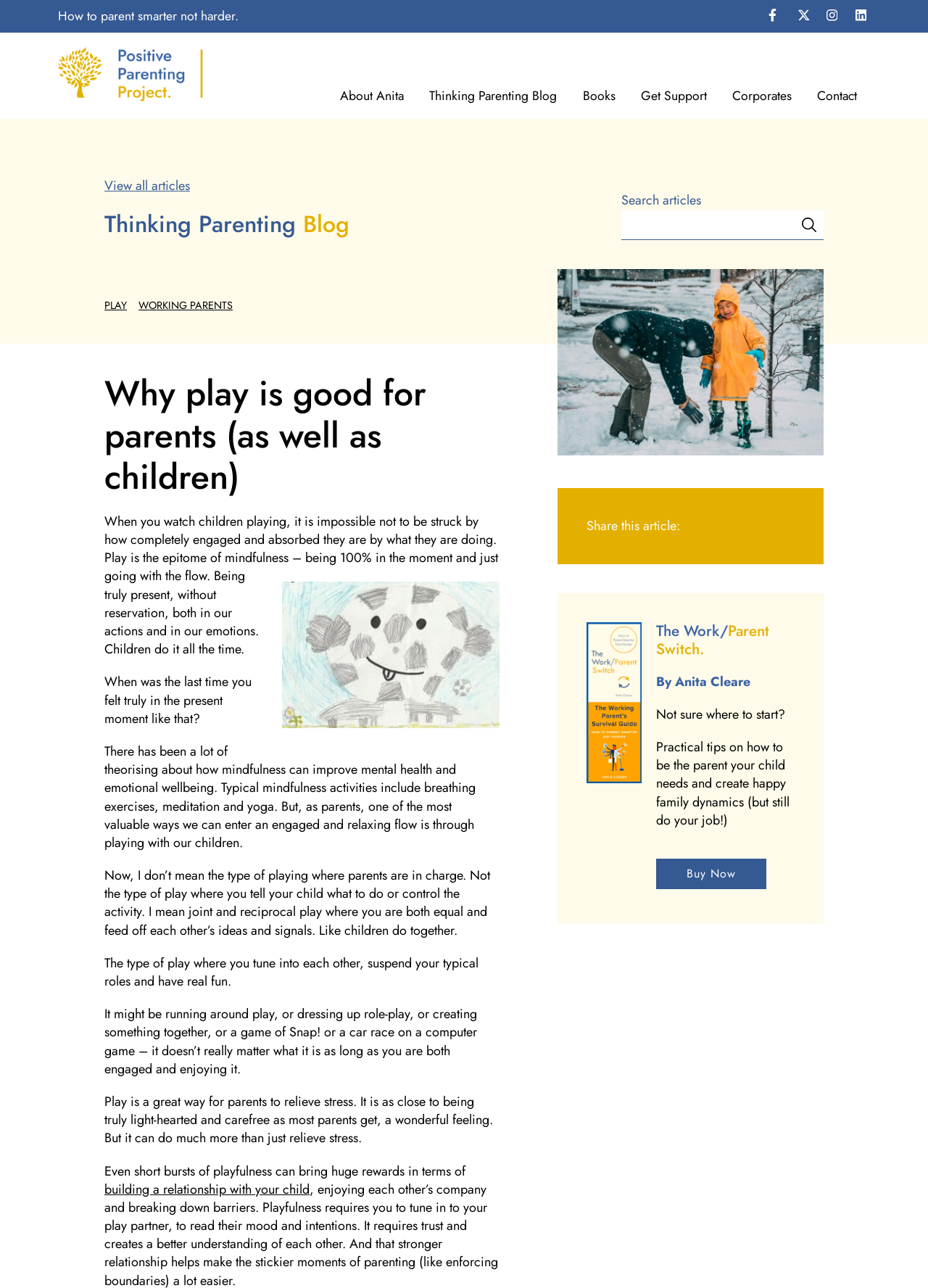Please respond to the question with a concise word or phrase:
What social media platforms are available?

Facebook, Twitter, Instagram, LinkedIn